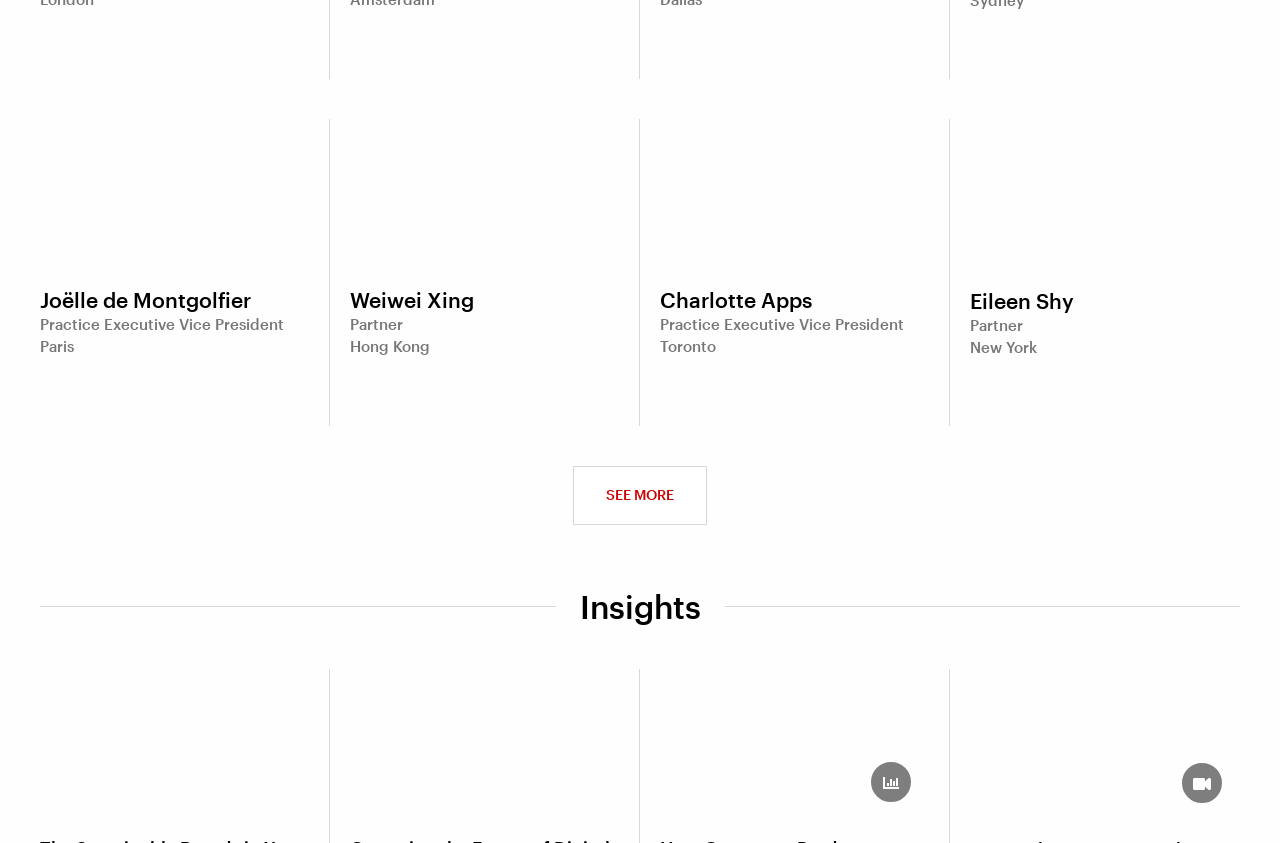Please find the bounding box coordinates of the section that needs to be clicked to achieve this instruction: "View Joëlle de Montgolfier's profile".

[0.031, 0.141, 0.241, 0.321]